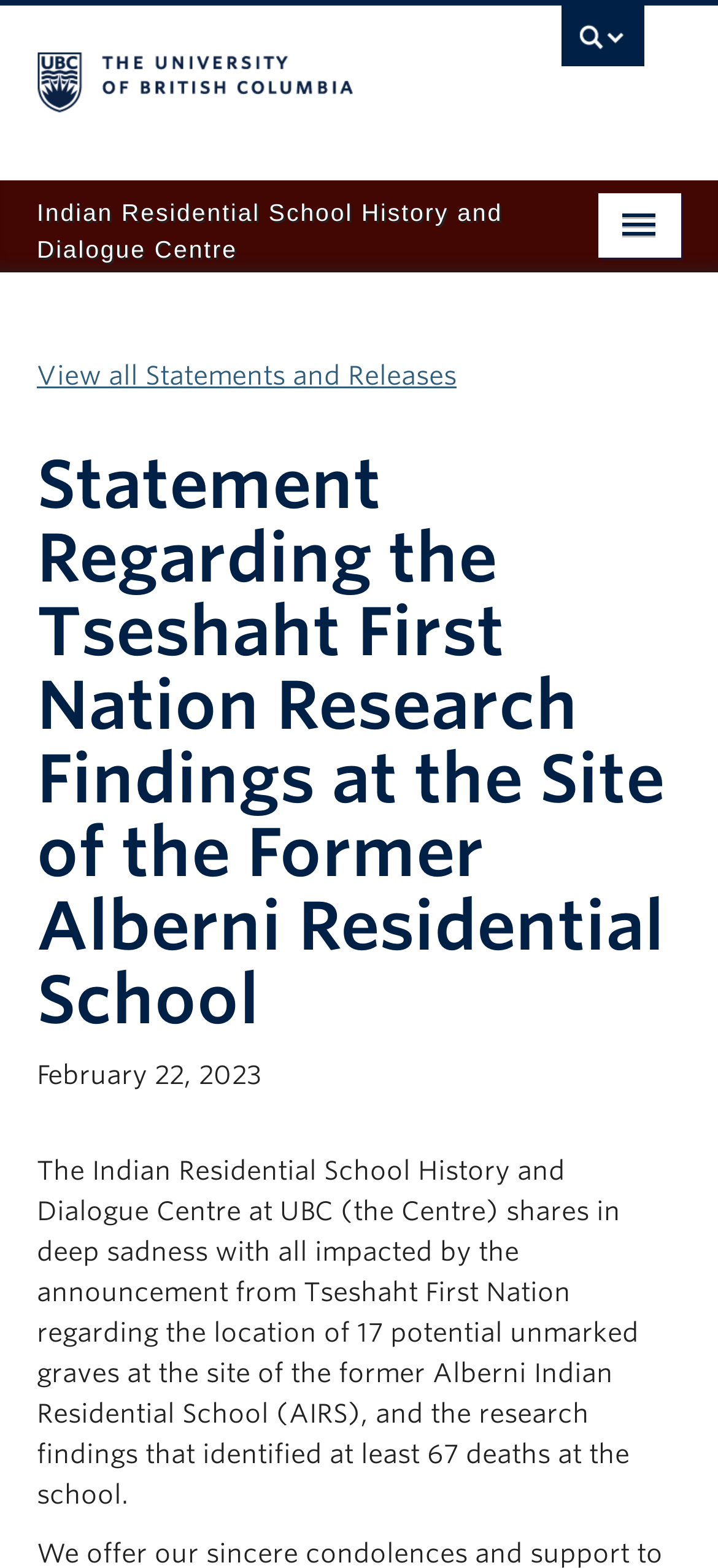Please identify the bounding box coordinates of the region to click in order to complete the given instruction: "search". The coordinates should be four float numbers between 0 and 1, i.e., [left, top, right, bottom].

[0.051, 0.035, 0.949, 0.07]